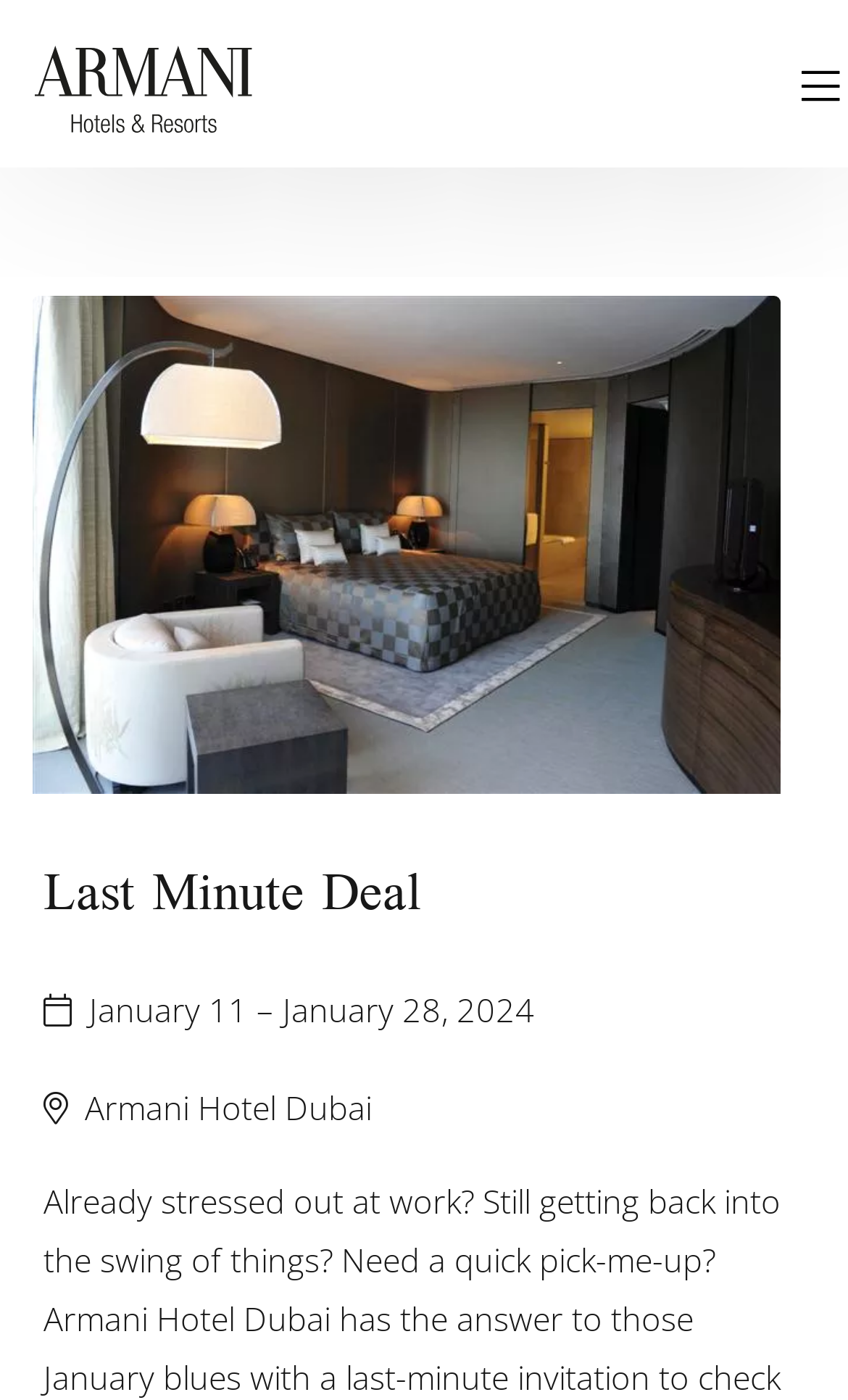Using the details from the image, please elaborate on the following question: What is the name of the hotel?

I found the answer by looking at the StaticText element, which contains the text 'Armani Hotel Dubai'. This text is likely the name of the hotel being referred to.